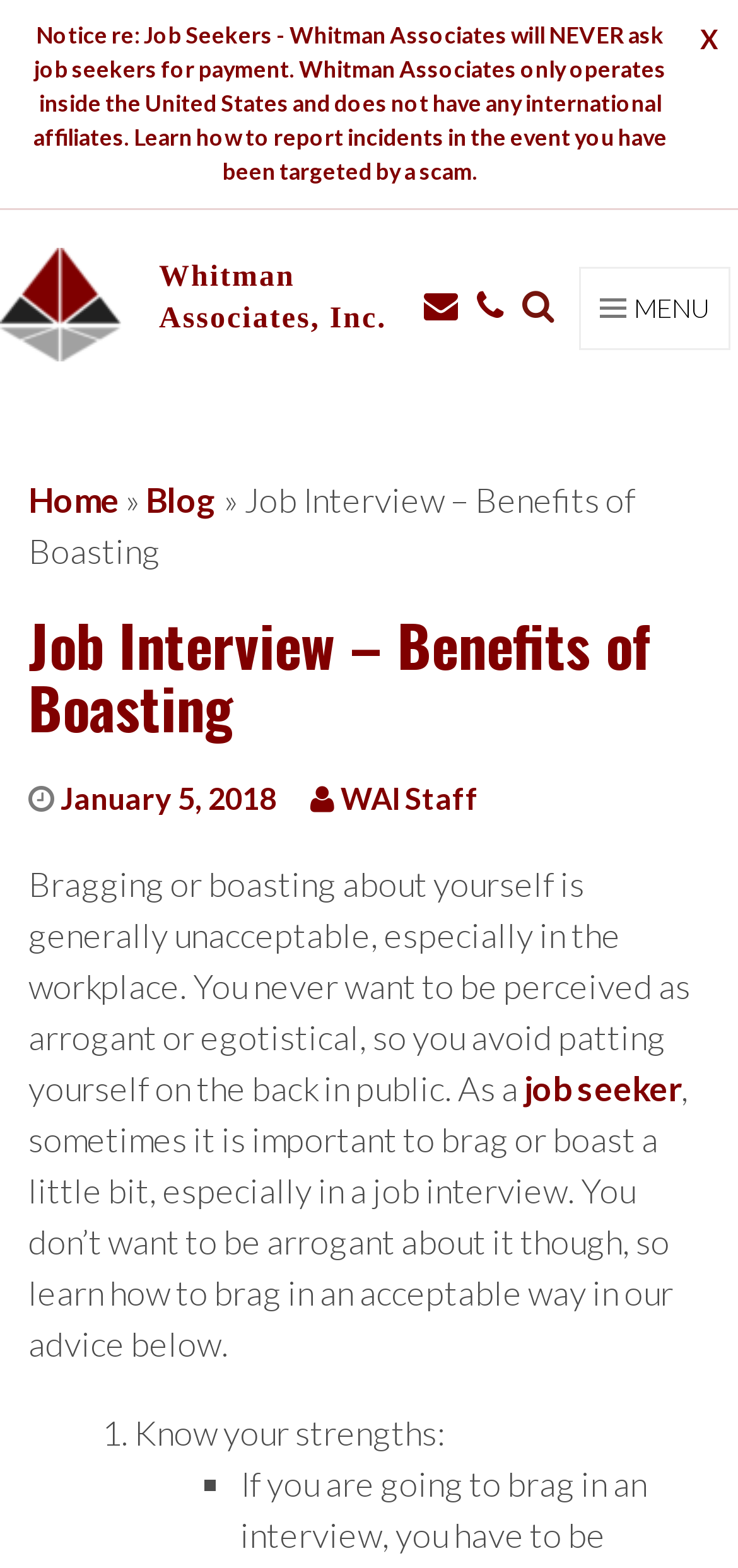Find and specify the bounding box coordinates that correspond to the clickable region for the instruction: "Click the Whitman Associates logo".

[0.0, 0.158, 0.164, 0.23]